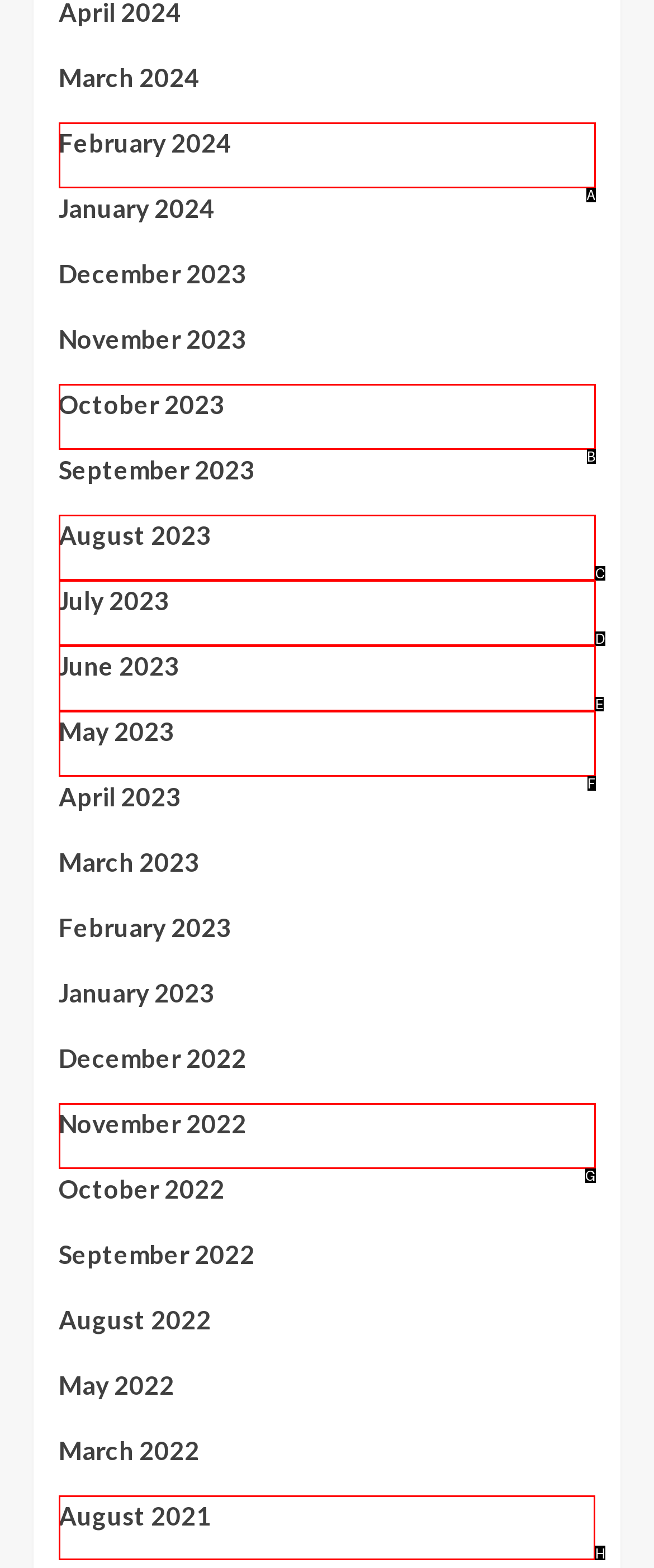Determine the letter of the element I should select to fulfill the following instruction: Check August 2021. Just provide the letter.

H